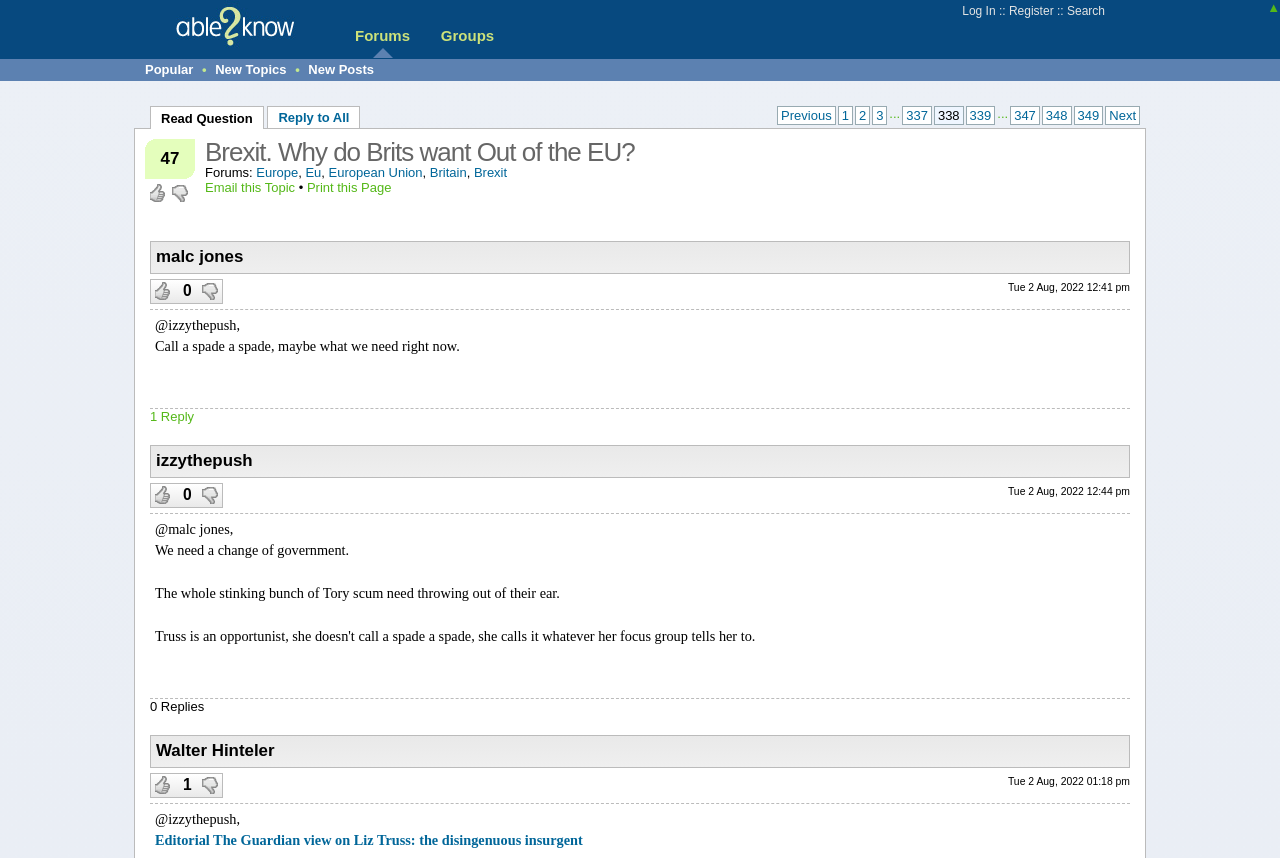Provide your answer in a single word or phrase: 
Who is the author of the first post on this page?

malc jones